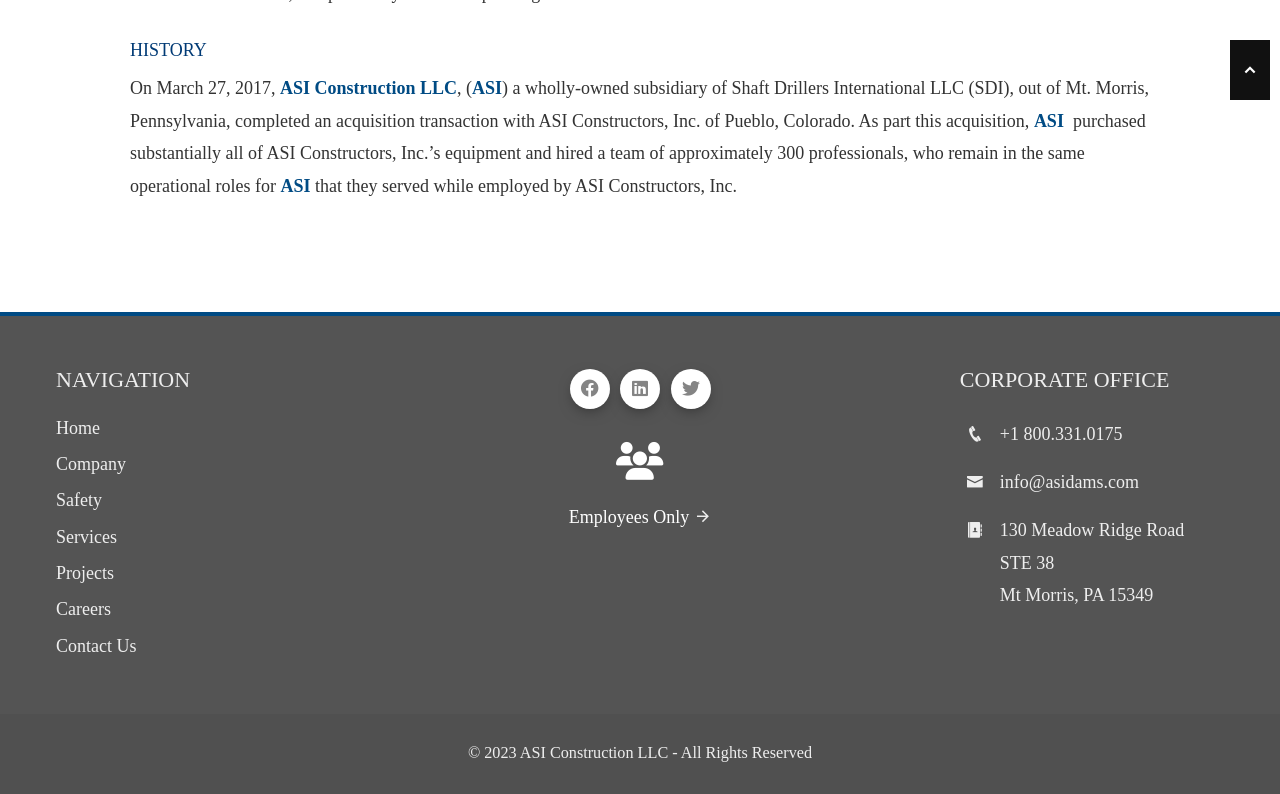Pinpoint the bounding box coordinates of the element to be clicked to execute the instruction: "Click on Facebook link".

[0.445, 0.465, 0.477, 0.515]